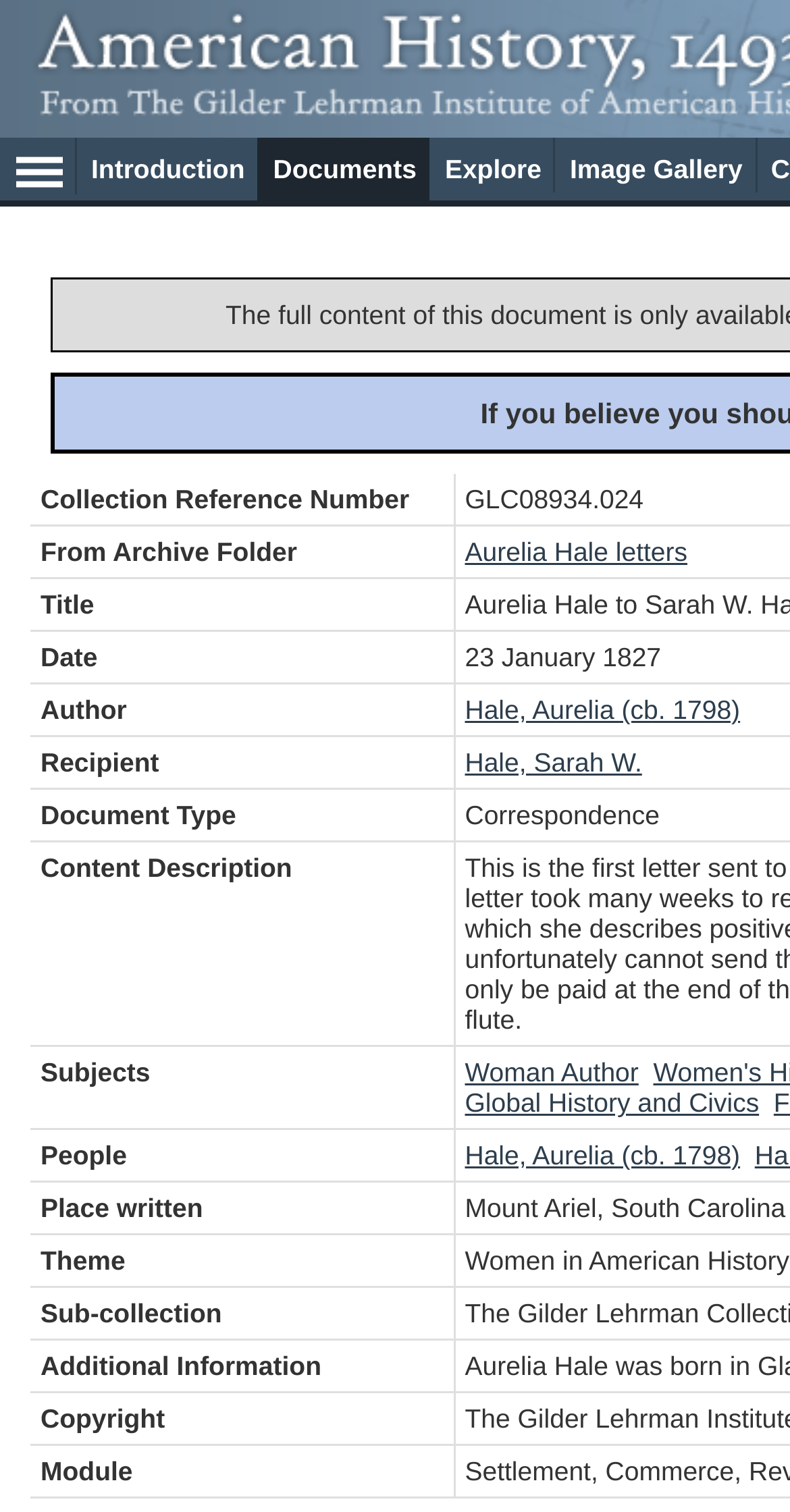Give a one-word or one-phrase response to the question:
Who is the author of the document?

Aurelia Hale